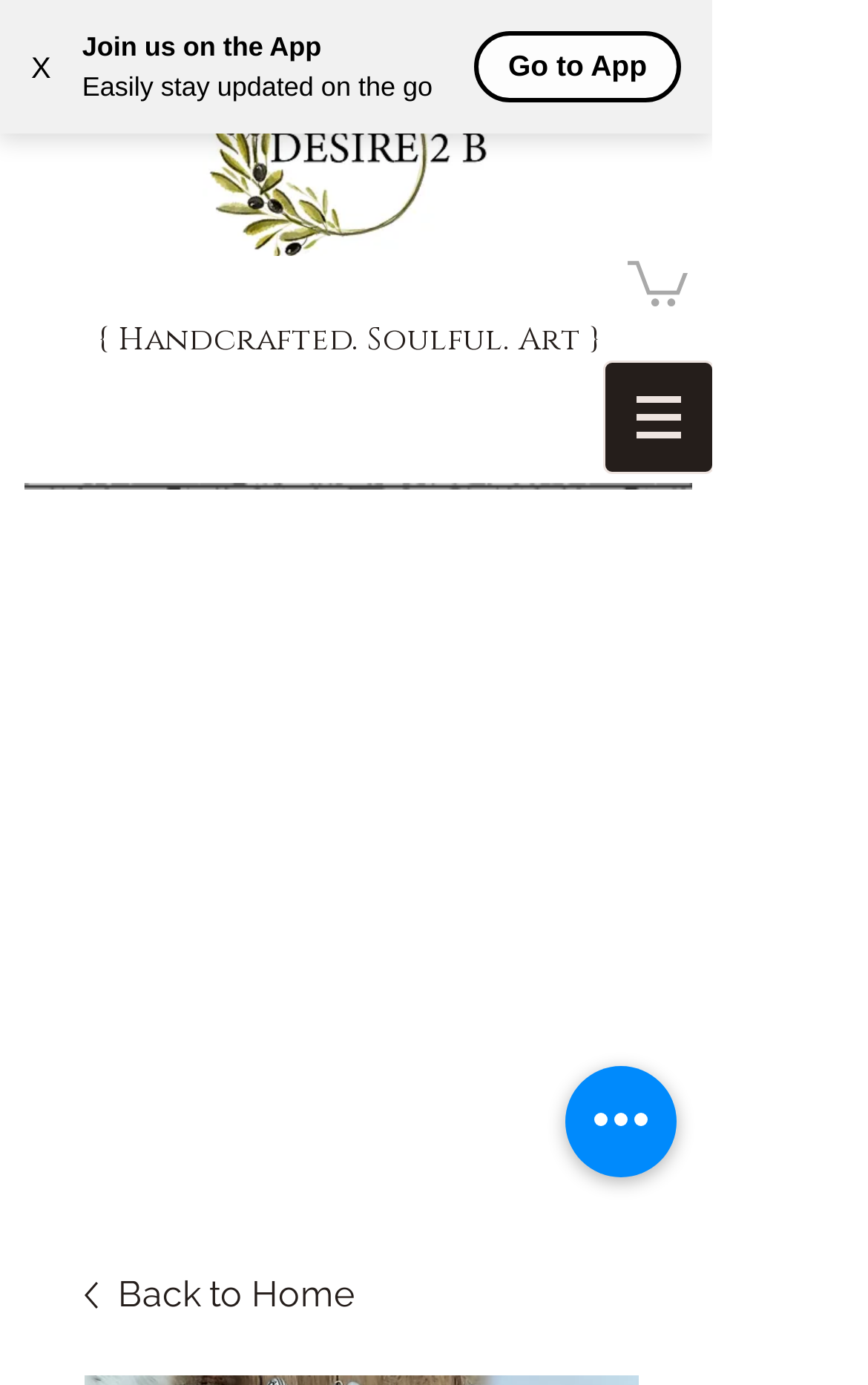Determine the bounding box for the UI element as described: "Back to Home". The coordinates should be represented as four float numbers between 0 and 1, formatted as [left, top, right, bottom].

[0.097, 0.916, 0.736, 0.954]